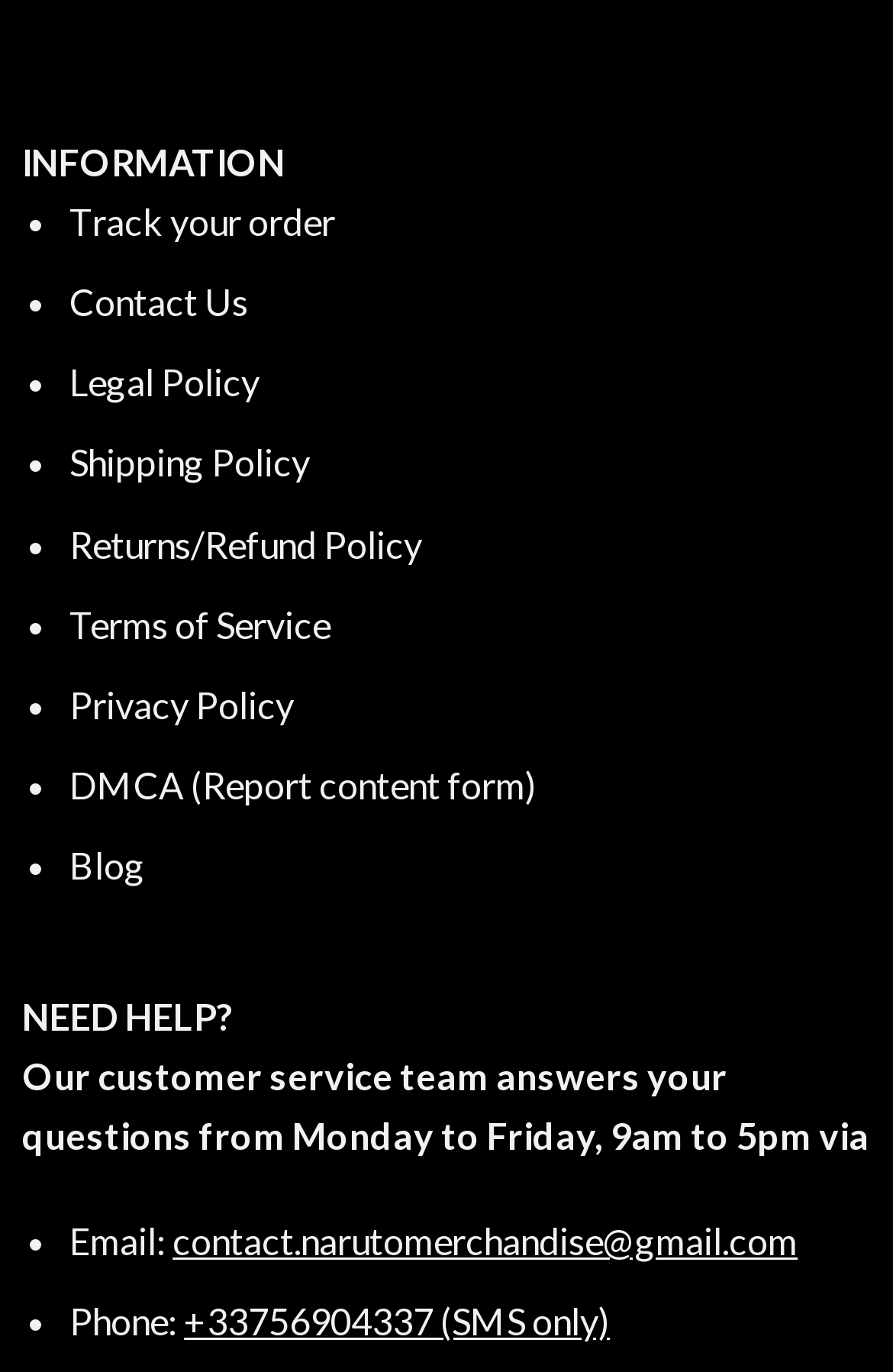Please provide a brief answer to the question using only one word or phrase: 
How many contact methods are provided?

2